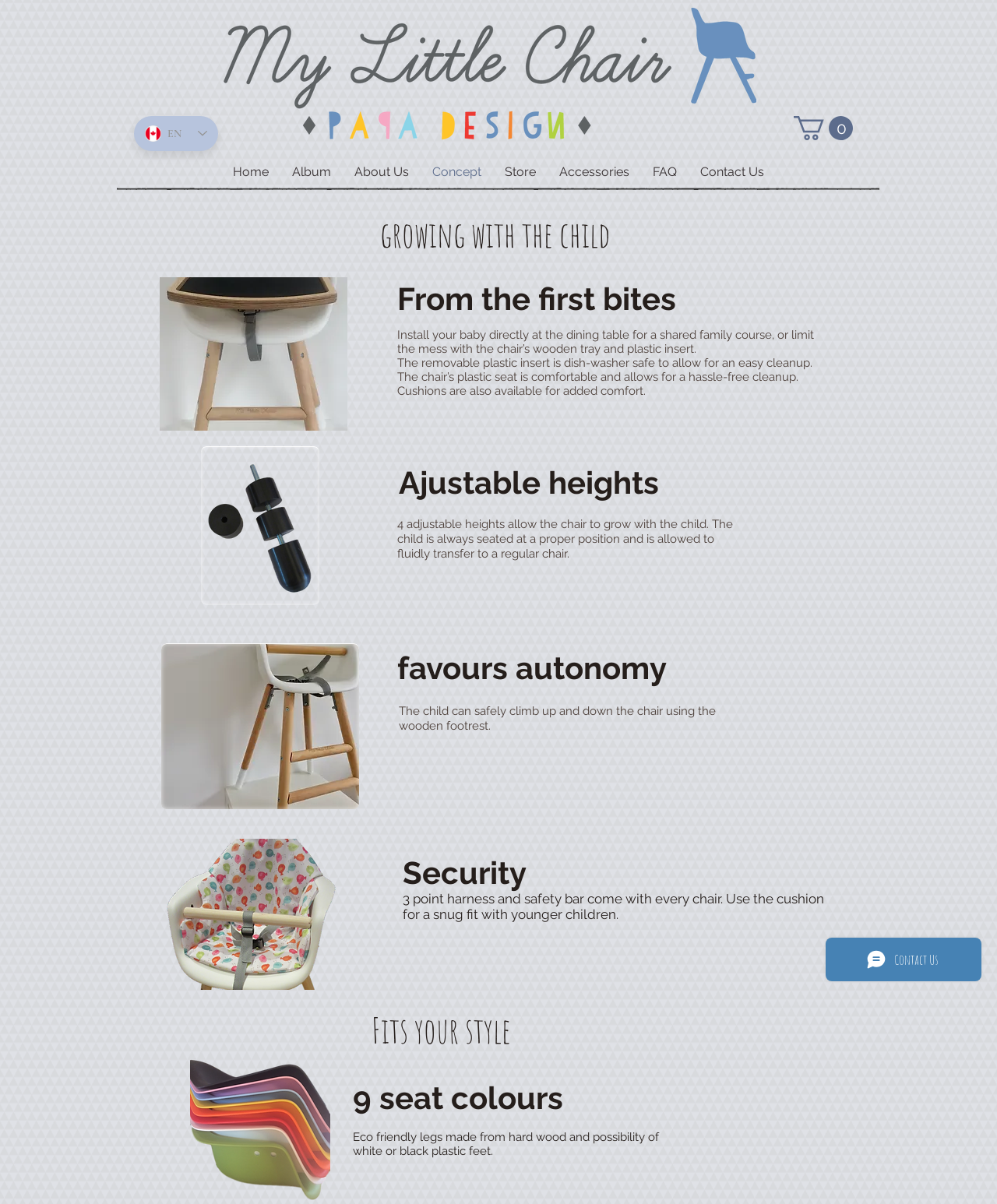Please determine the bounding box coordinates of the section I need to click to accomplish this instruction: "Contact us".

[0.69, 0.133, 0.778, 0.153]